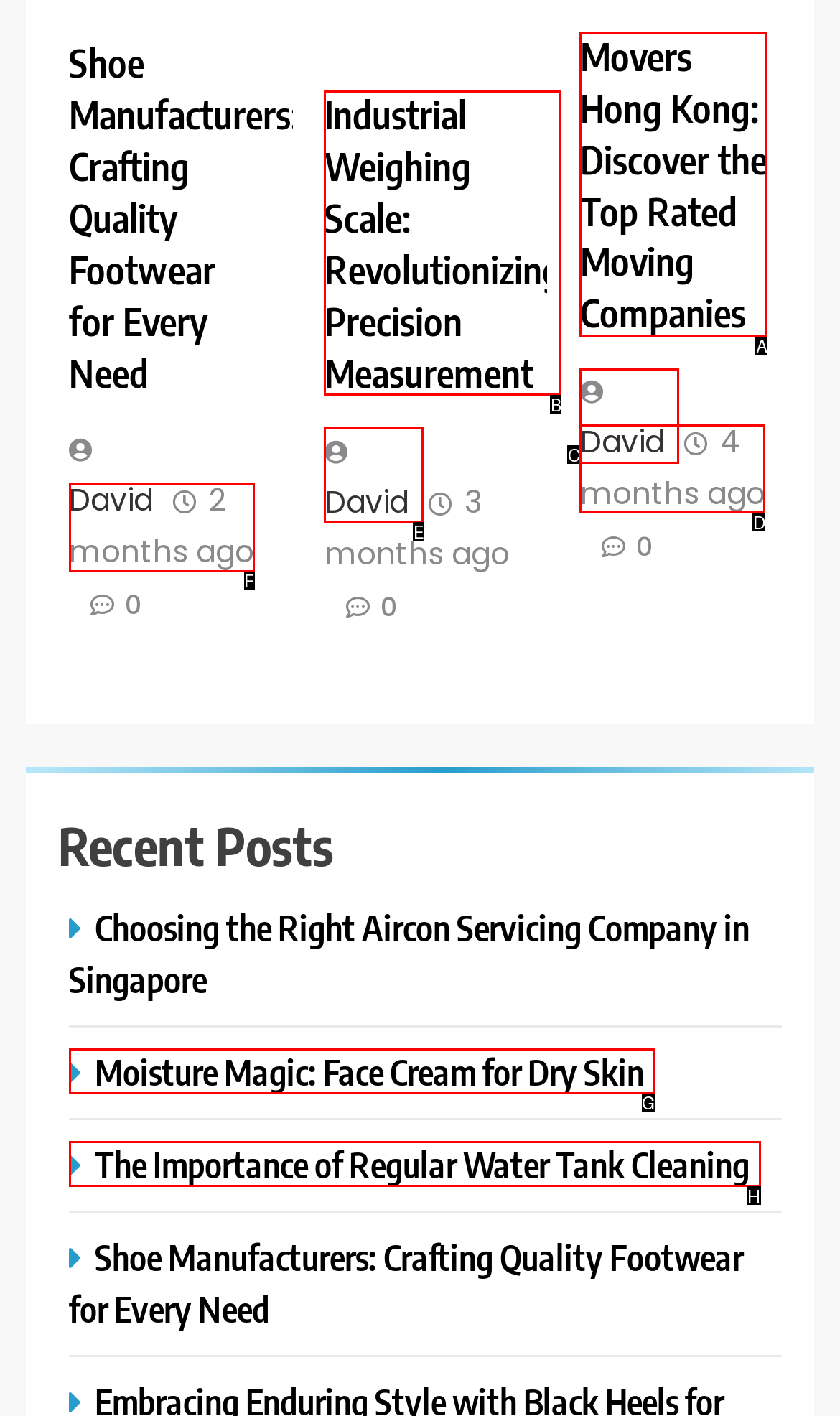Select the letter of the option that corresponds to: David
Provide the letter from the given options.

E